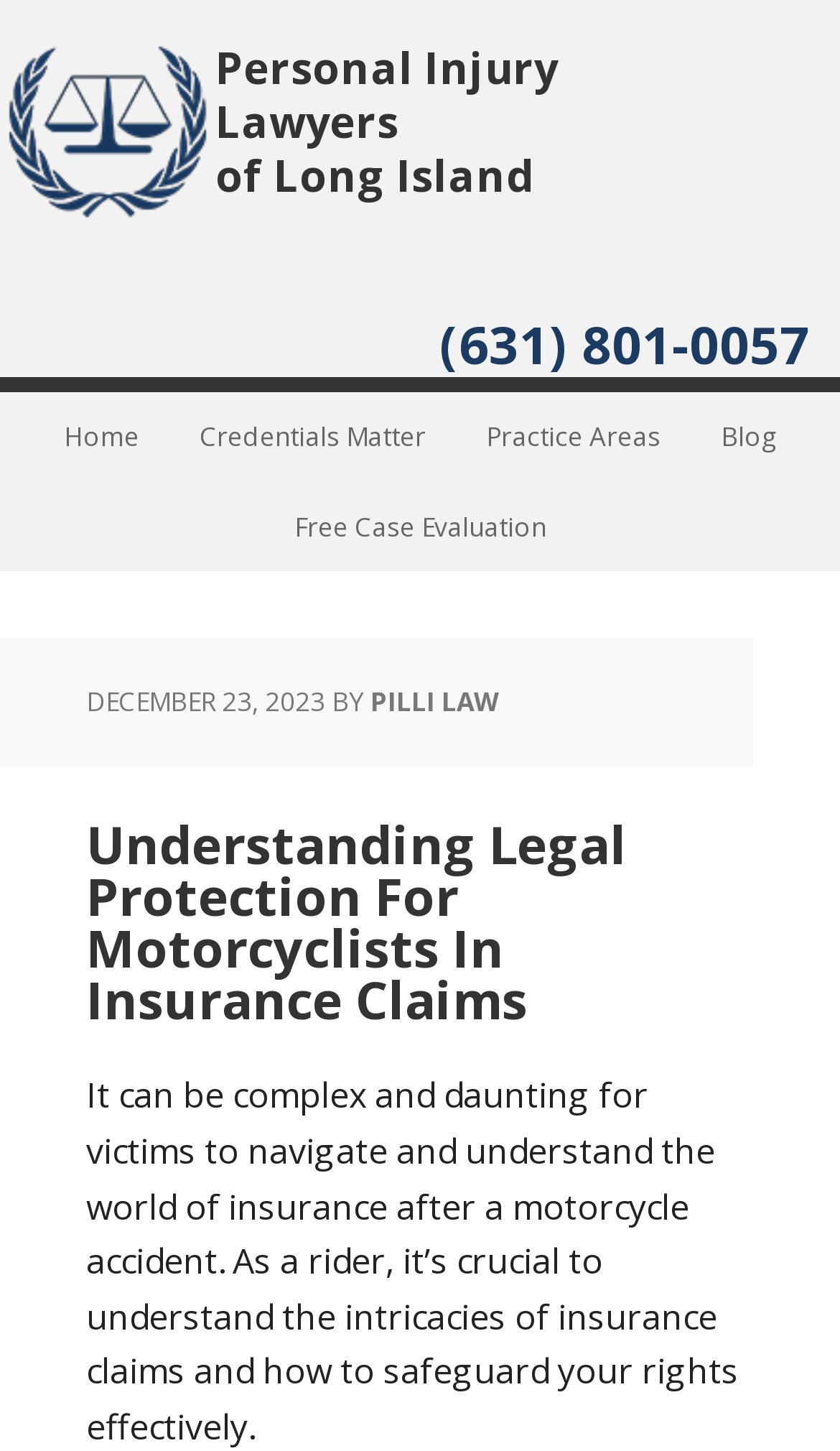Give the bounding box coordinates for the element described as: "Credentials Matter".

[0.206, 0.271, 0.537, 0.333]